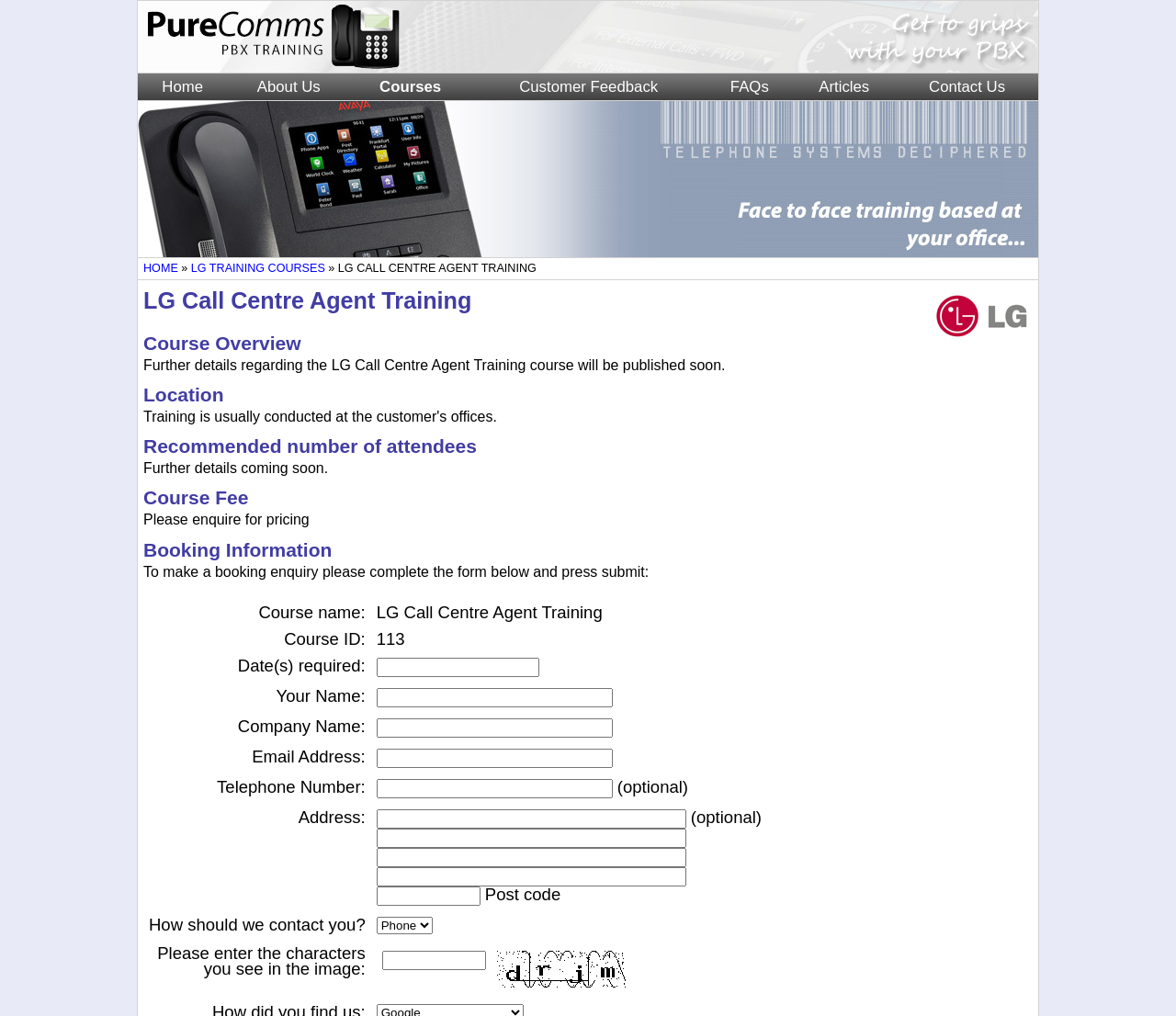Point out the bounding box coordinates of the section to click in order to follow this instruction: "Click Courses".

[0.298, 0.072, 0.4, 0.099]